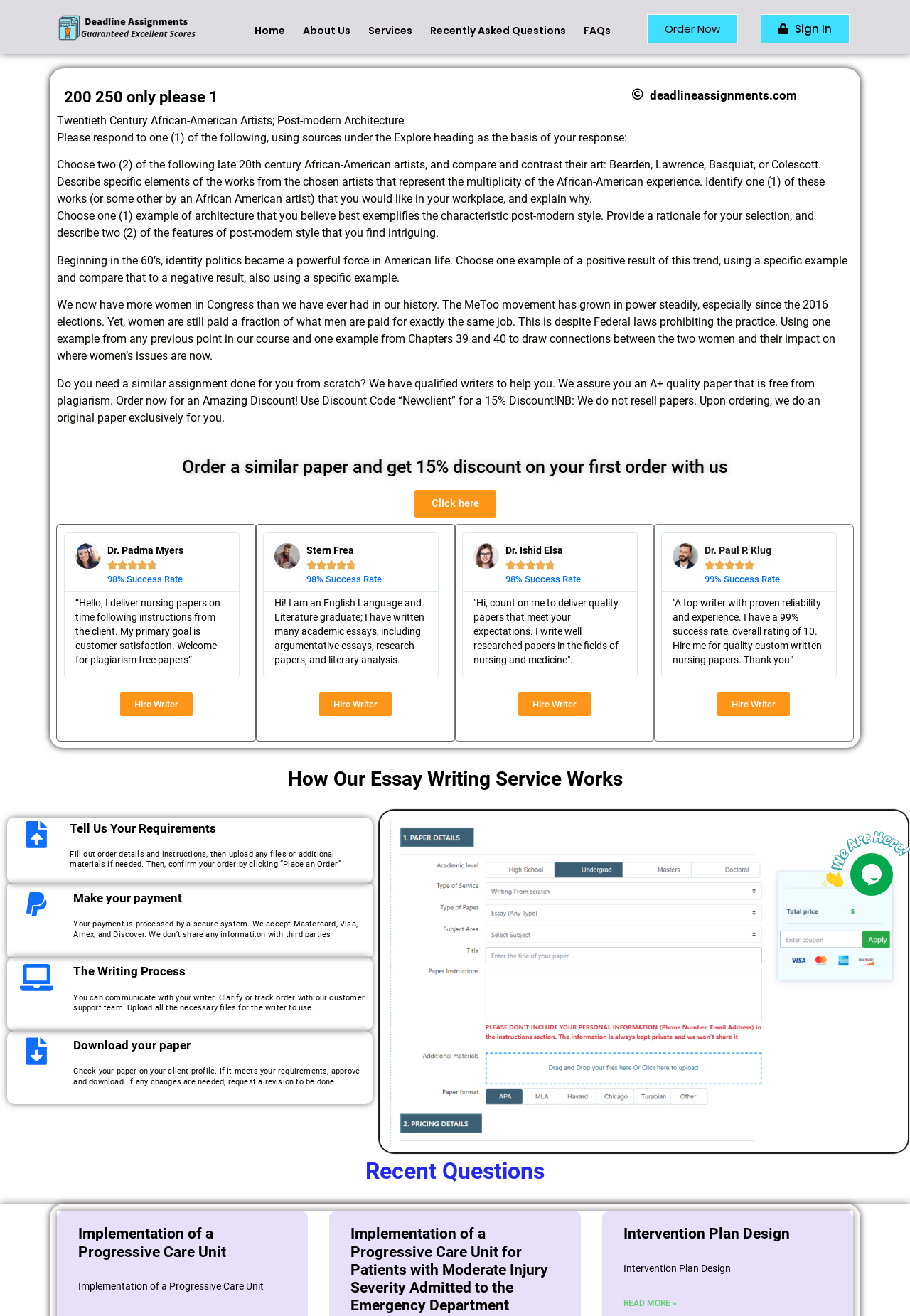Find the bounding box of the web element that fits this description: "NTI School Fees Schedule 2021/2022".

None